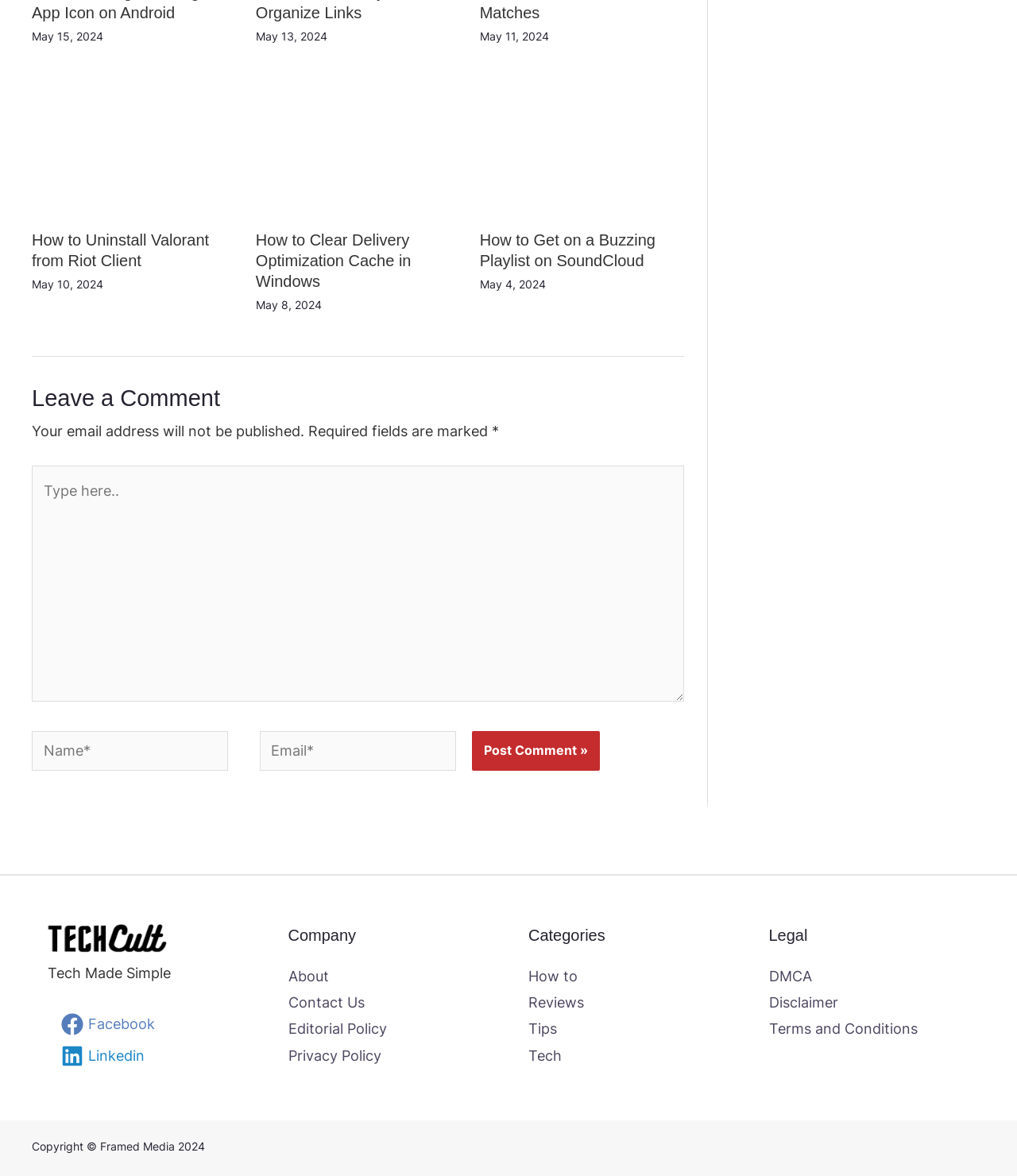Find the bounding box coordinates for the UI element whose description is: "Editorial Policy". The coordinates should be four float numbers between 0 and 1, in the format [left, top, right, bottom].

[0.283, 0.868, 0.38, 0.882]